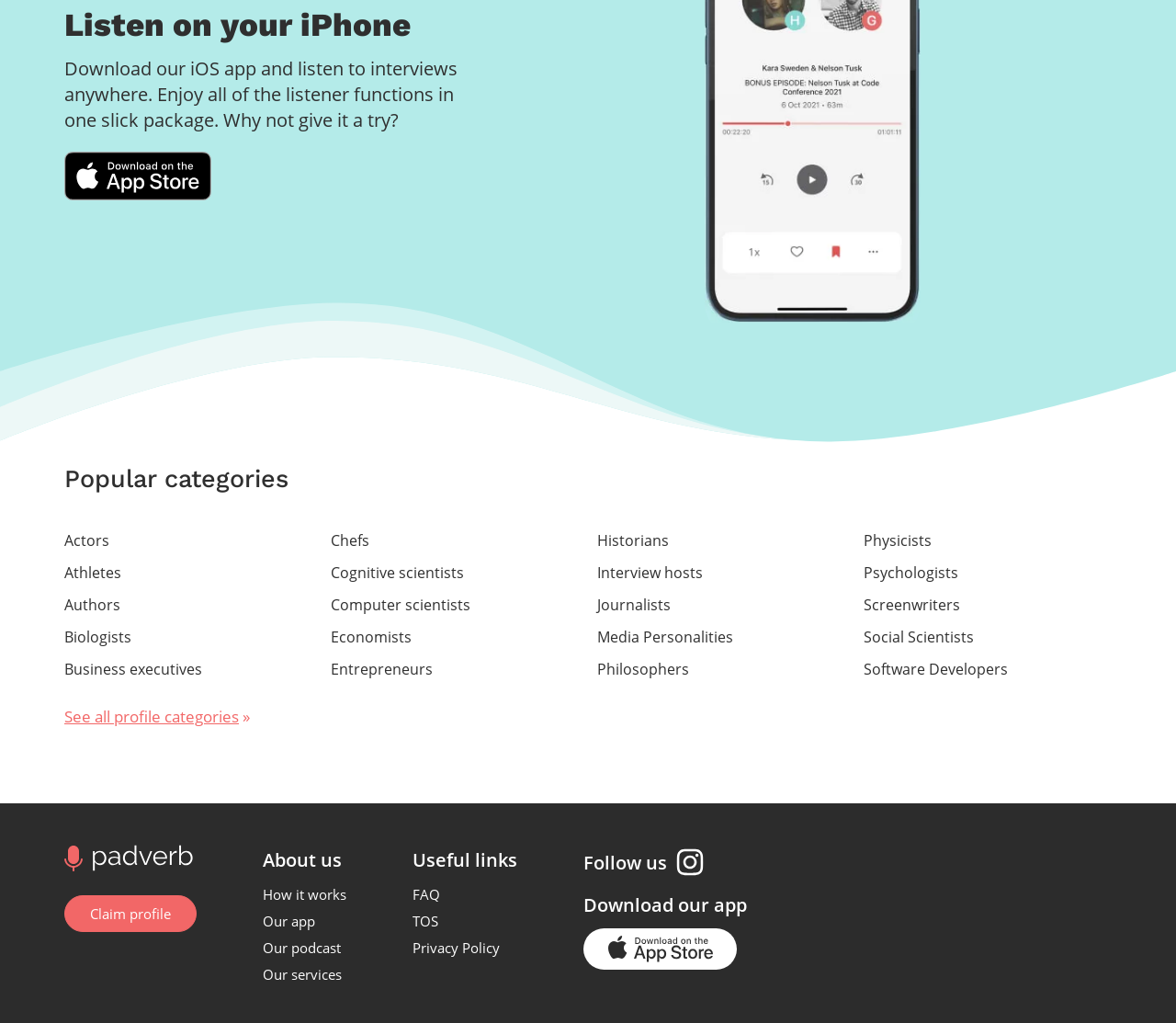Reply to the question with a single word or phrase:
What is the name of the app?

Padverb